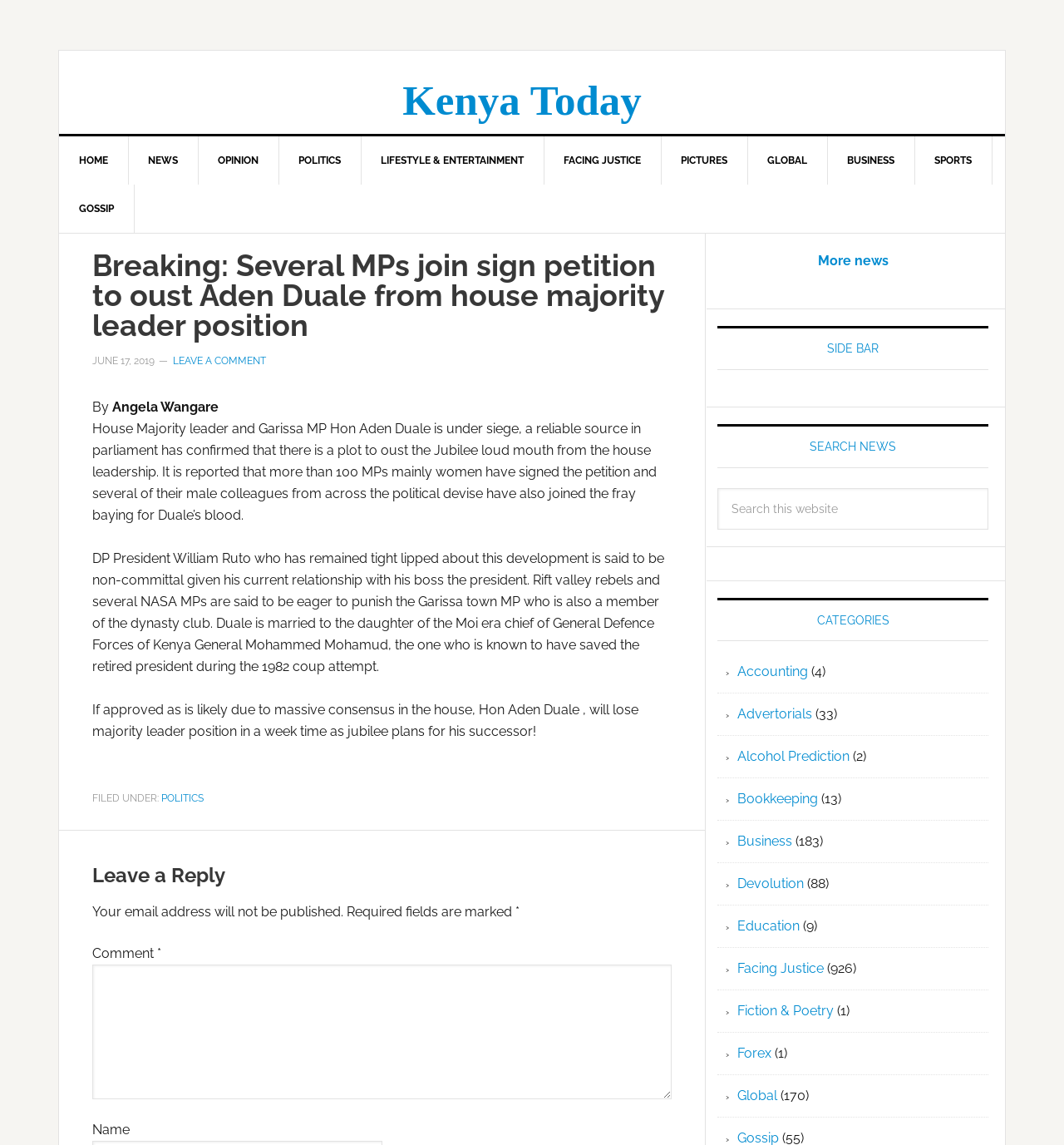Illustrate the webpage's structure and main components comprehensively.

The webpage appears to be a news article page from a website called "Kenya Today". At the top of the page, there is a navigation bar with links to various sections of the website, including "HOME", "NEWS", "OPINION", "POLITICS", and others. Below the navigation bar, there is a large heading that reads "Breaking: Several MPs join sign petition to oust Aden Duale from house majority leader position".

The main article is divided into several sections. The first section has a heading with the same title as the main heading, followed by a timestamp "JUNE 17, 2019" and a link to "LEAVE A COMMENT". The article text is written by Angela Wangare and discusses a plot to oust Aden Duale from his position as House Majority leader. The text is divided into several paragraphs, with the first paragraph describing the plot and the subsequent paragraphs providing more details and context.

Below the article, there is a footer section with a heading "FILED UNDER:" and a link to the "POLITICS" category. There is also a comment section where users can leave a reply, with fields for name, email, and comment.

To the right of the main article, there is a sidebar with several sections, including a search bar, a list of categories, and a section with links to more news articles. The categories section lists various topics, such as "Accounting", "Advertorials", "Alcohol Prediction", and others, with the number of articles in each category in parentheses.